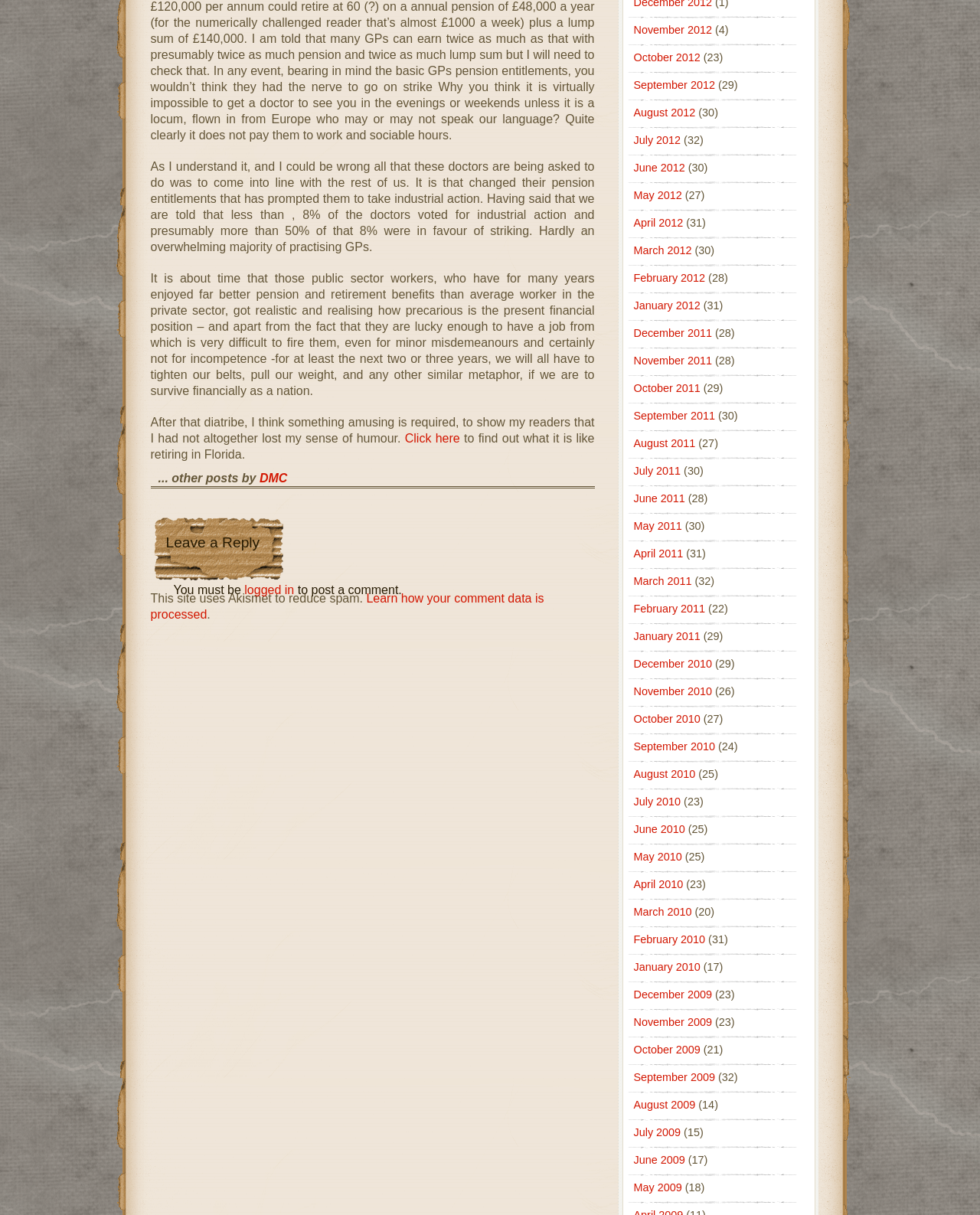Please provide a comprehensive response to the question below by analyzing the image: 
Where can you find out what it is like retiring in Florida?

The text 'to find out what it is like retiring in Florida' is followed by a link 'Click here', indicating that clicking on this link will provide information about retiring in Florida.